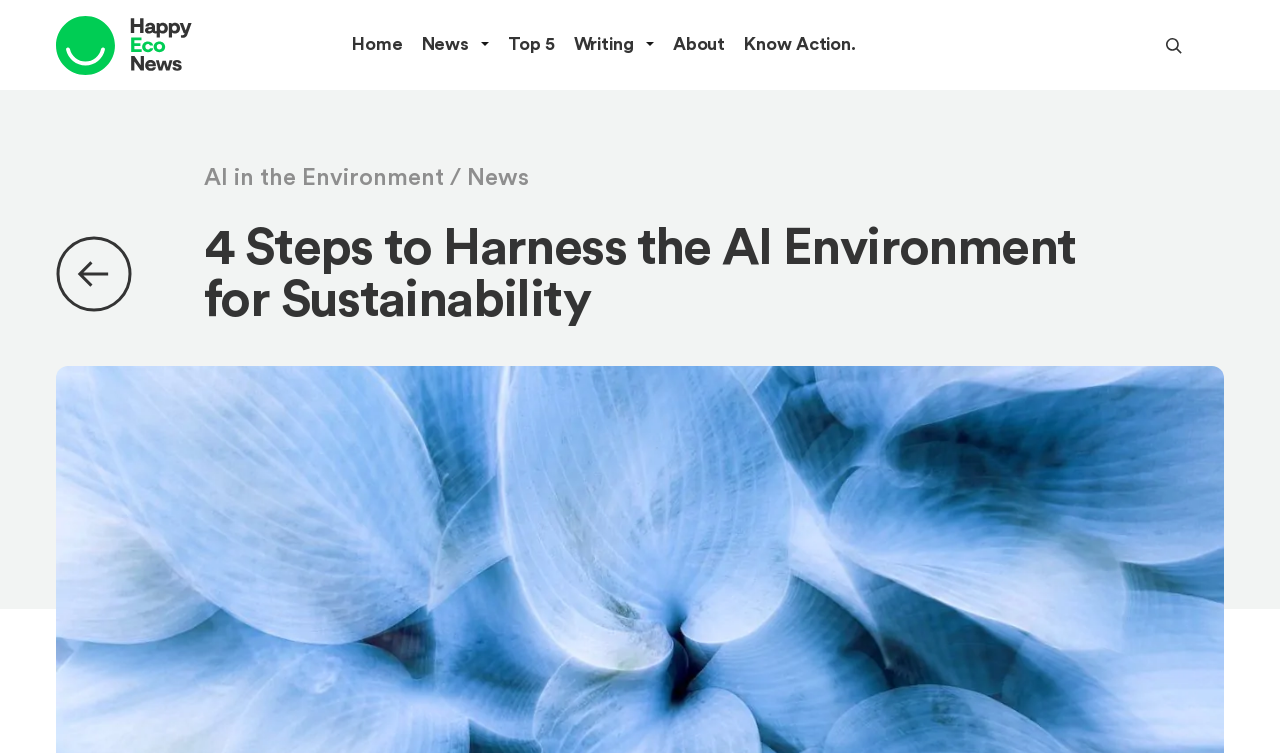Using the element description Writing, predict the bounding box coordinates for the UI element. Provide the coordinates in (top-left x, top-left y, bottom-right x, bottom-right y) format with values ranging from 0 to 1.

[0.441, 0.045, 0.518, 0.074]